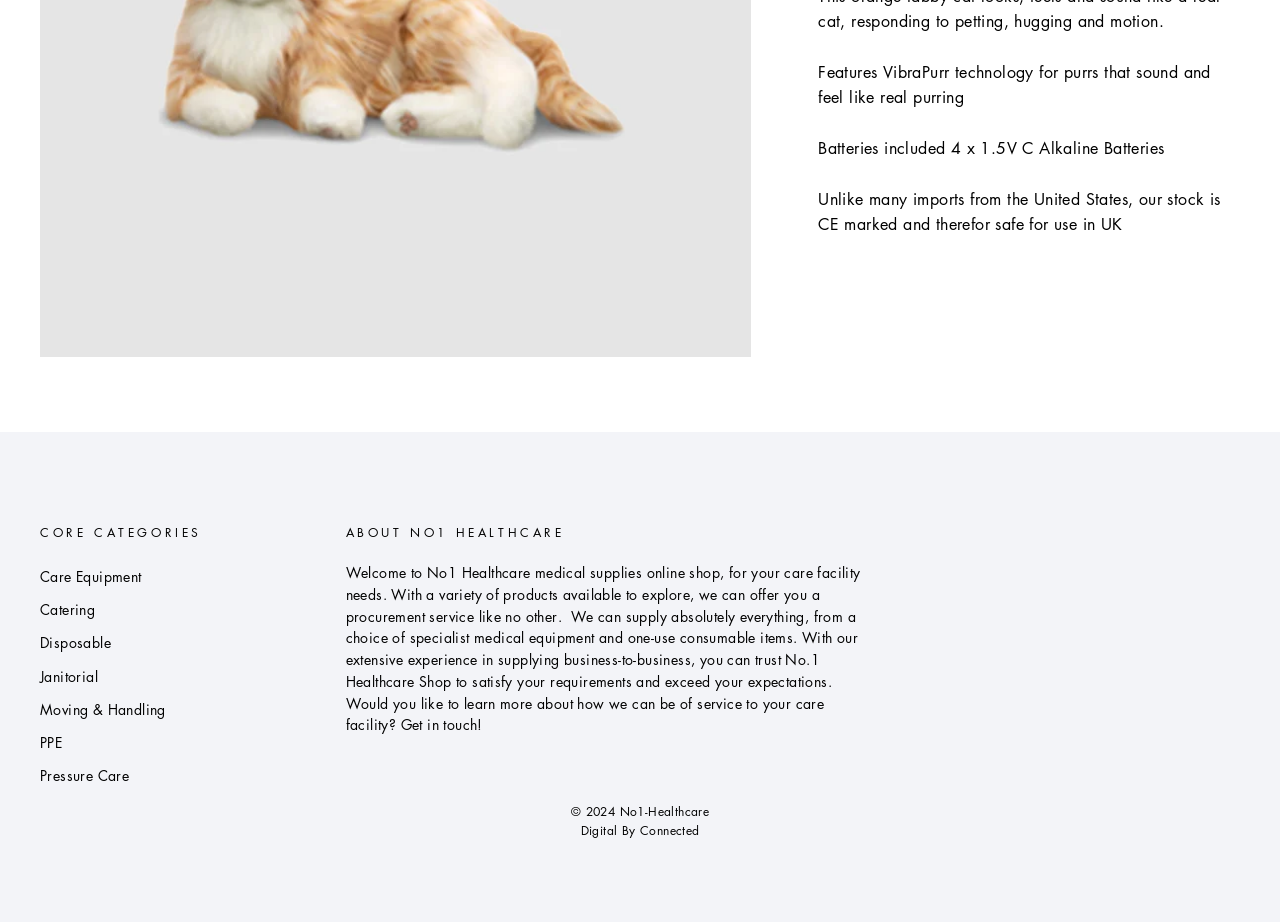Extract the bounding box coordinates for the HTML element that matches this description: "Helix Jump Unblocked Game". The coordinates should be four float numbers between 0 and 1, i.e., [left, top, right, bottom].

None